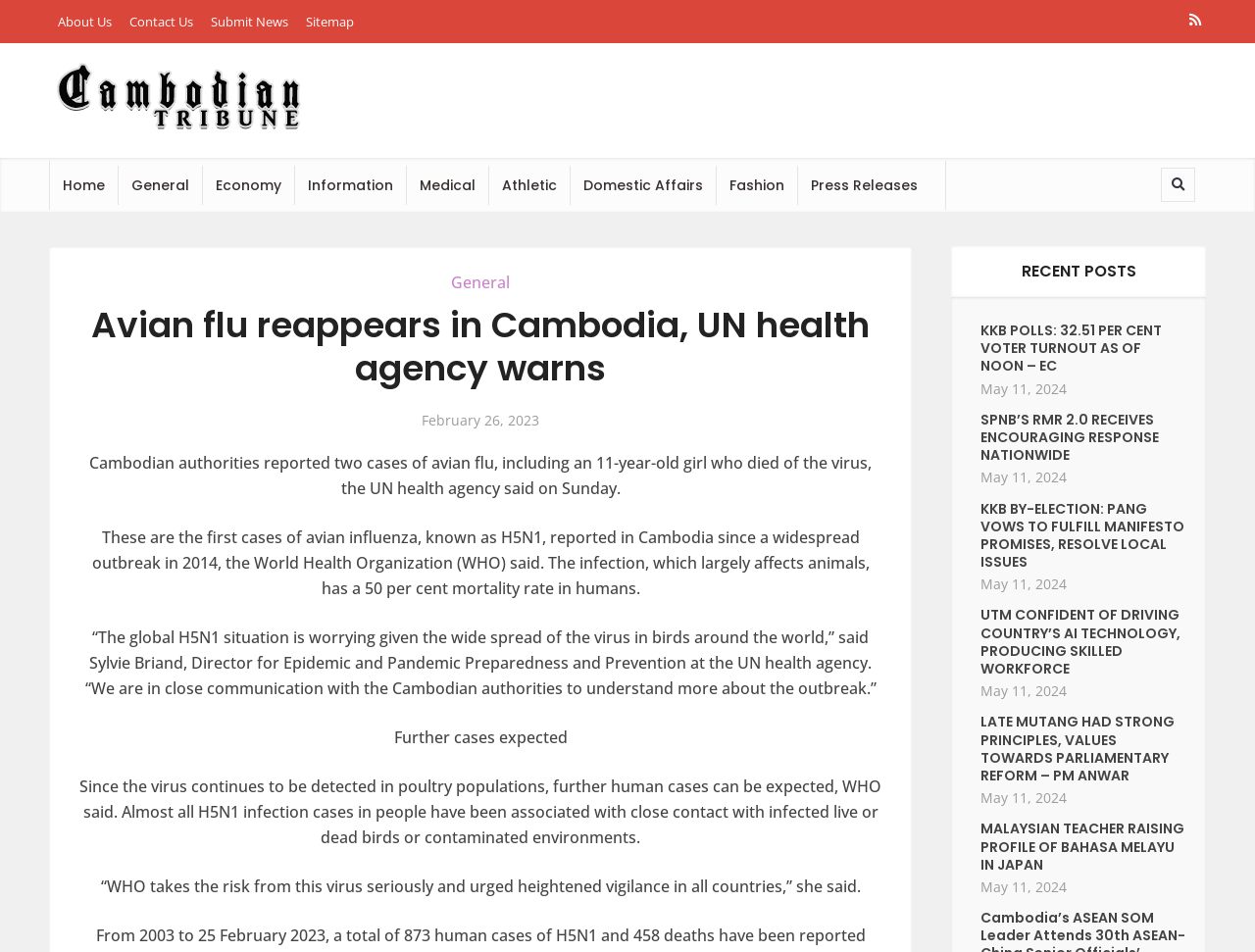Please find the bounding box coordinates of the element that needs to be clicked to perform the following instruction: "Search for news". The bounding box coordinates should be four float numbers between 0 and 1, represented as [left, top, right, bottom].

[0.926, 0.177, 0.951, 0.211]